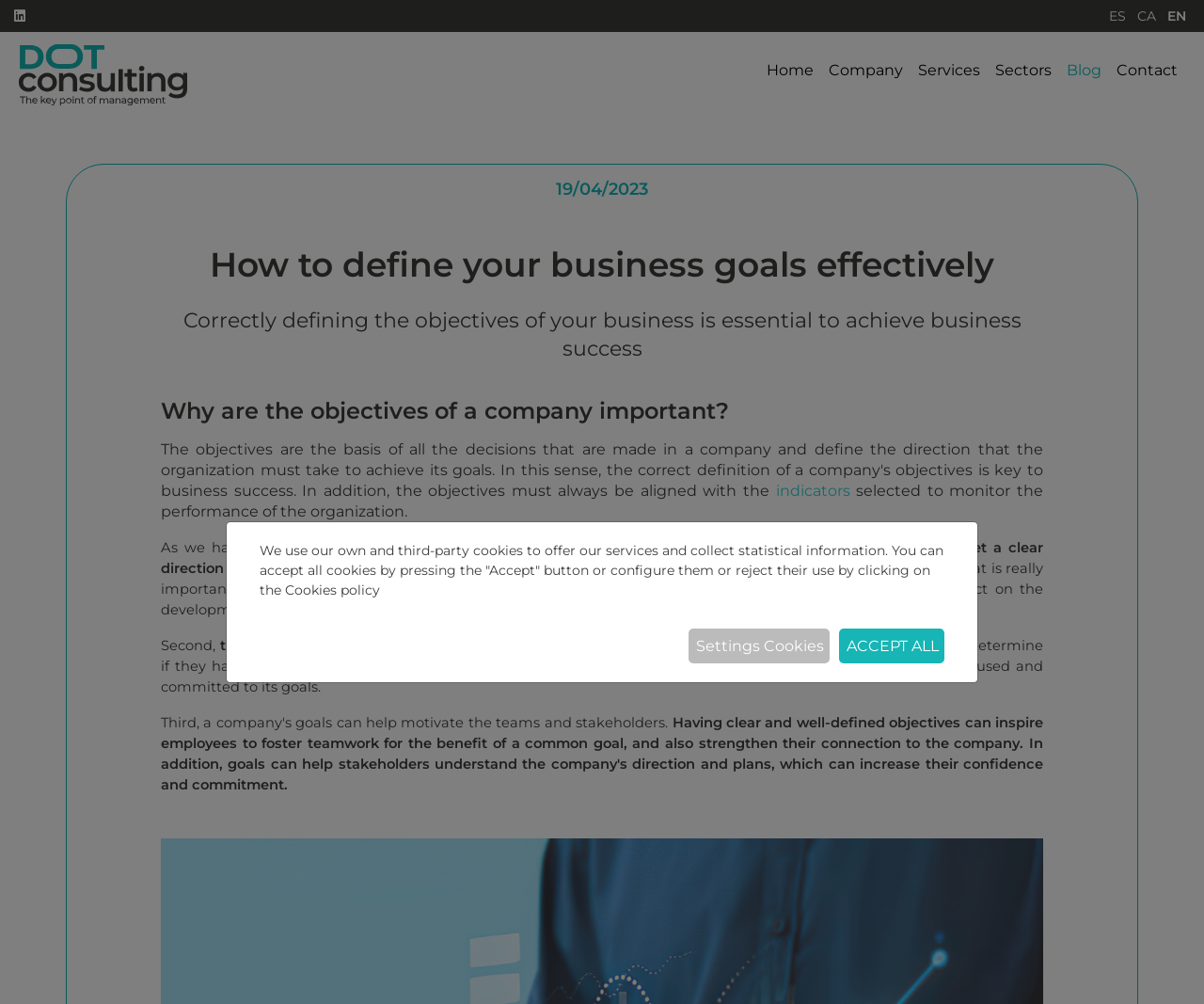What is the importance of business objectives?
Based on the image, give a one-word or short phrase answer.

Provide direction and measure progress